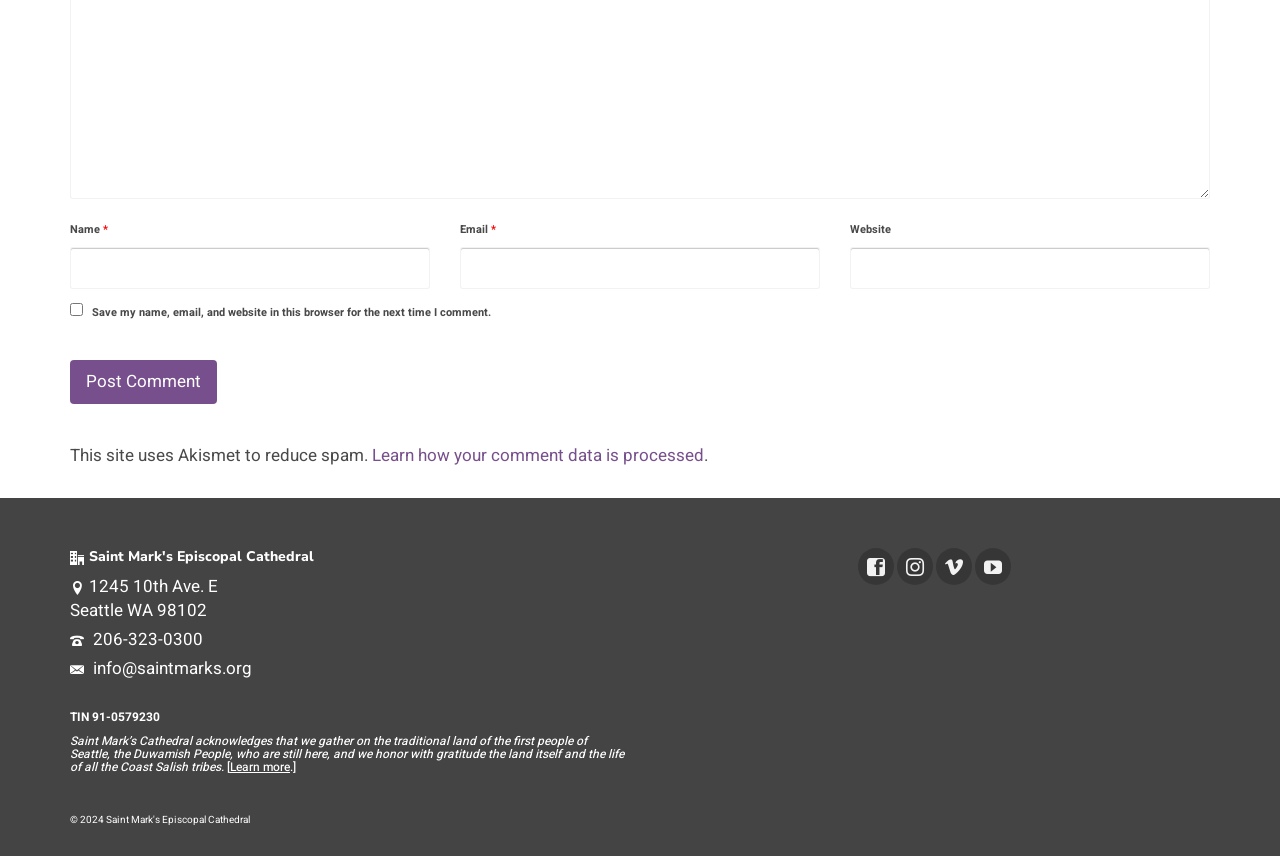Please reply to the following question with a single word or a short phrase:
What is the address of the cathedral?

1245 10th Ave. E, Seattle WA 98102